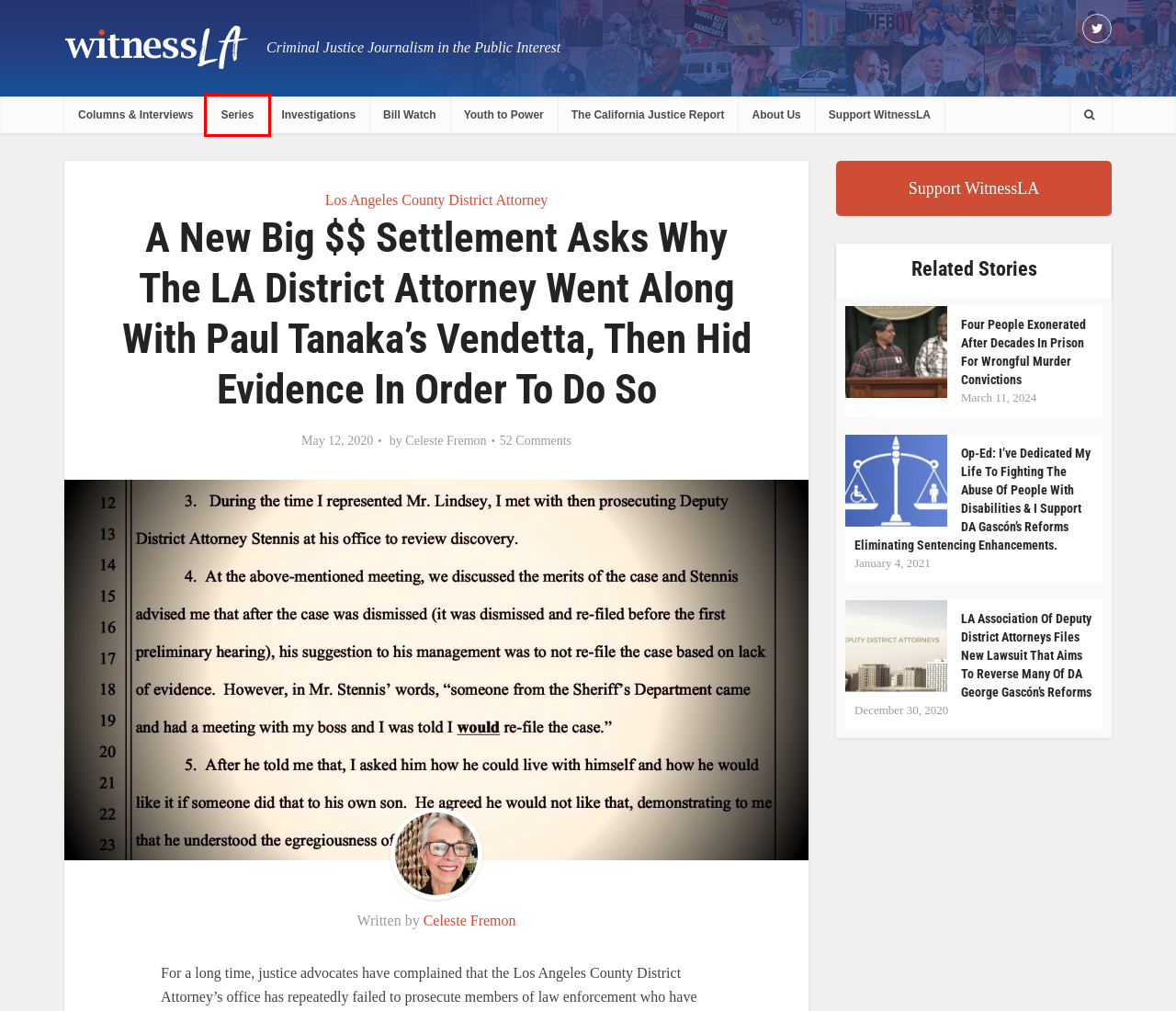Examine the webpage screenshot and identify the UI element enclosed in the red bounding box. Pick the webpage description that most accurately matches the new webpage after clicking the selected element. Here are the candidates:
A. Support WitnessLA |
B. Columns |
C. The California Justice Report |
D. Youth to Power |
E. Four People Exonerated After Decades in Prison for Wrongful Murder Convictions |
F. Series |
G. Bill Watch |
H. Investigations |

F